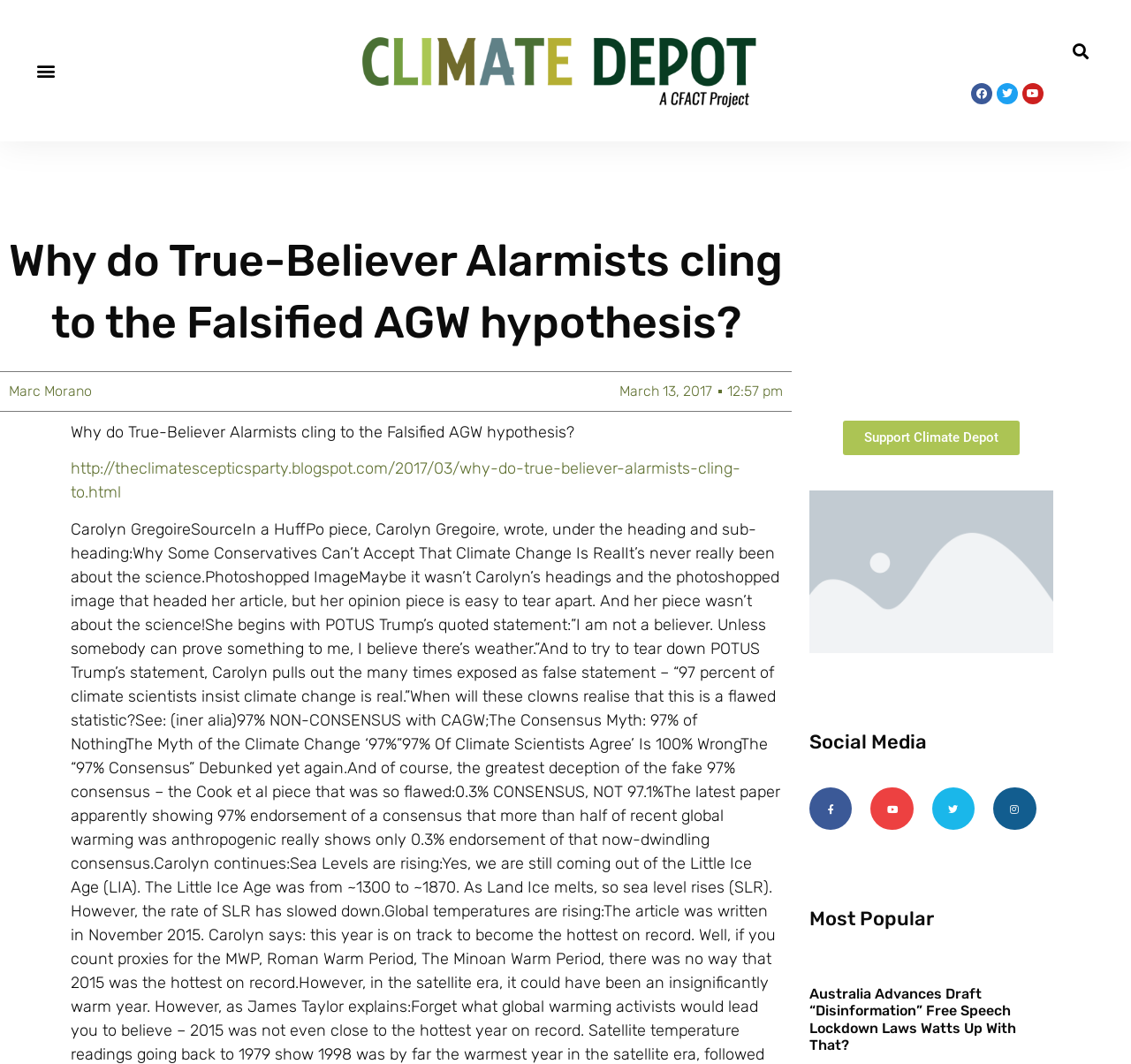Given the following UI element description: "March 13, 2017", find the bounding box coordinates in the webpage screenshot.

[0.548, 0.358, 0.63, 0.378]